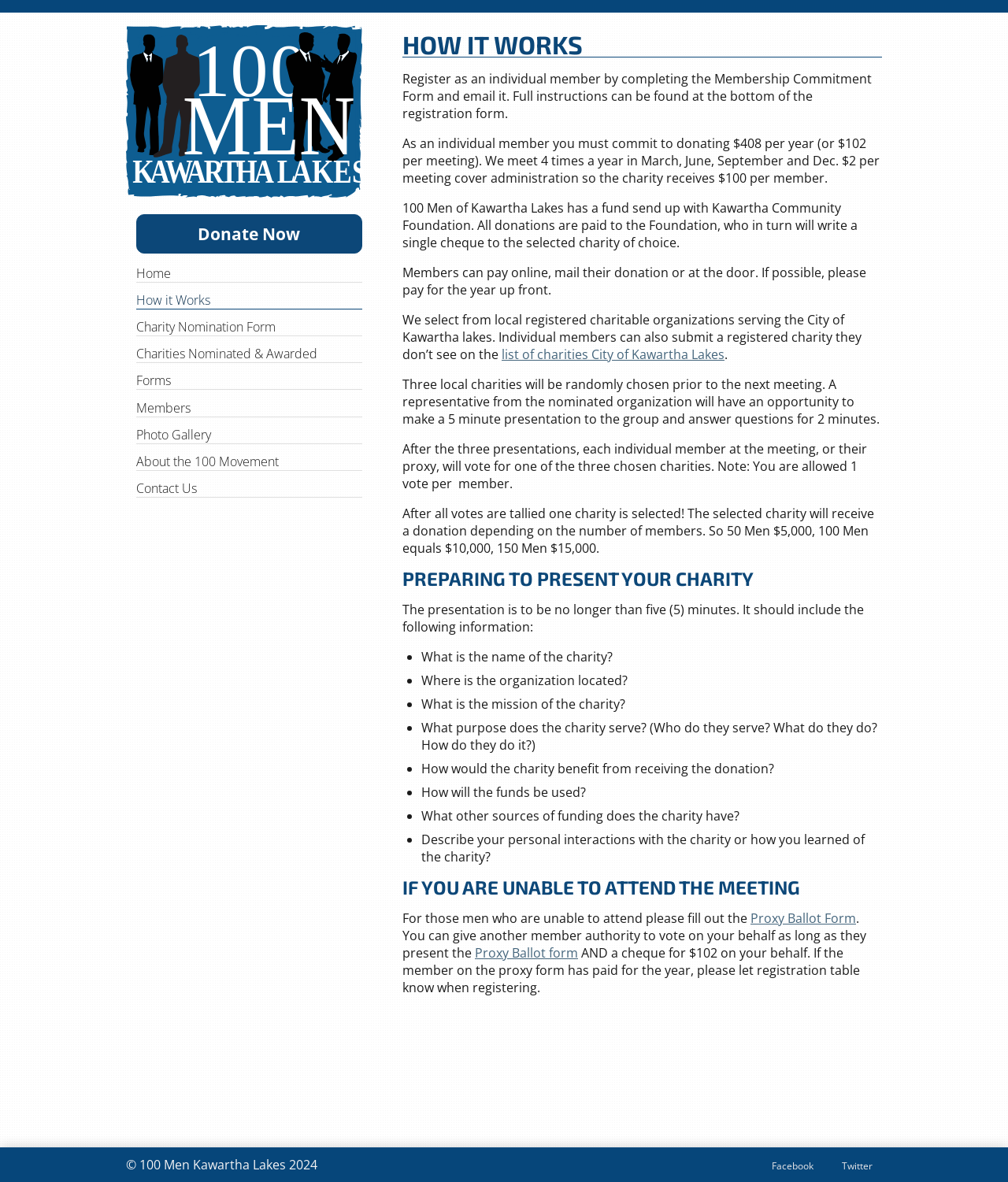Illustrate the webpage with a detailed description.

The webpage is about the 100 Men Kawartha Lakes organization, which is a charitable group that donates to local registered charitable organizations. The page is divided into sections, with a navigation menu at the top featuring links to various pages, including "Donate Now", "Home", "How it Works", and more.

Below the navigation menu, there is a main section that explains how the organization works. This section is headed by a title "HOW IT WORKS" and features several paragraphs of text that describe the membership commitment, donation process, and charity selection process.

The membership commitment involves completing a form and emailing it, with full instructions available at the bottom of the registration form. Individual members must commit to donating $408 per year, which is divided into four meetings. The charity selection process involves randomly choosing three local charities, which are then presented to the group, and each member votes for one of the three charities.

The page also provides information on preparing to present a charity, including a list of questions that should be addressed in the presentation, such as the charity's name, location, mission, and how the funds will be used.

Further down the page, there is a section on what to do if a member is unable to attend a meeting, which includes filling out a proxy ballot form and giving another member authority to vote on their behalf.

At the bottom of the page, there is a copyright notice and links to the organization's social media pages, including Facebook and Twitter.